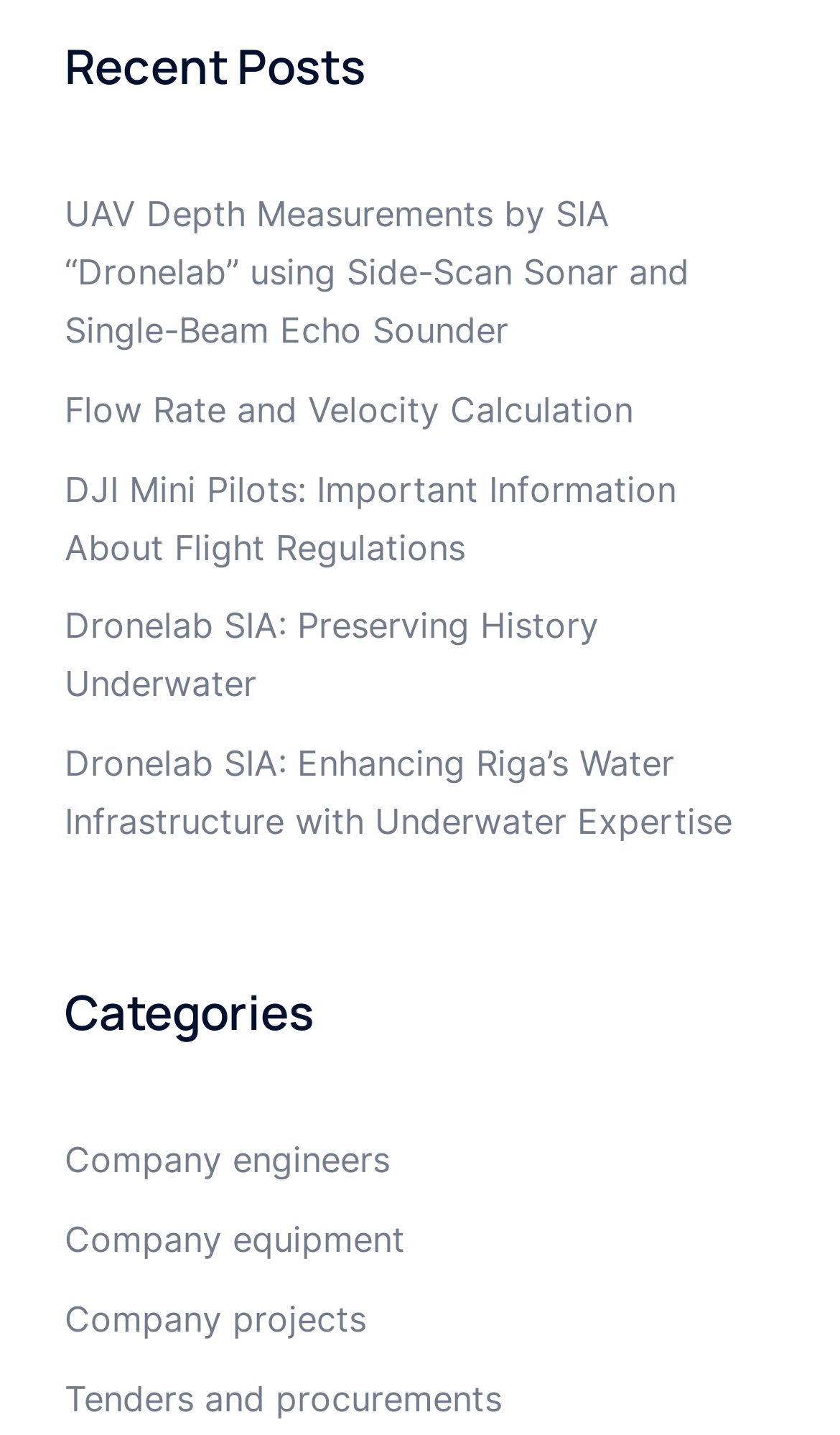Specify the bounding box coordinates of the element's region that should be clicked to achieve the following instruction: "Check tenders and procurements". The bounding box coordinates consist of four float numbers between 0 and 1, in the format [left, top, right, bottom].

[0.077, 0.959, 0.597, 0.989]